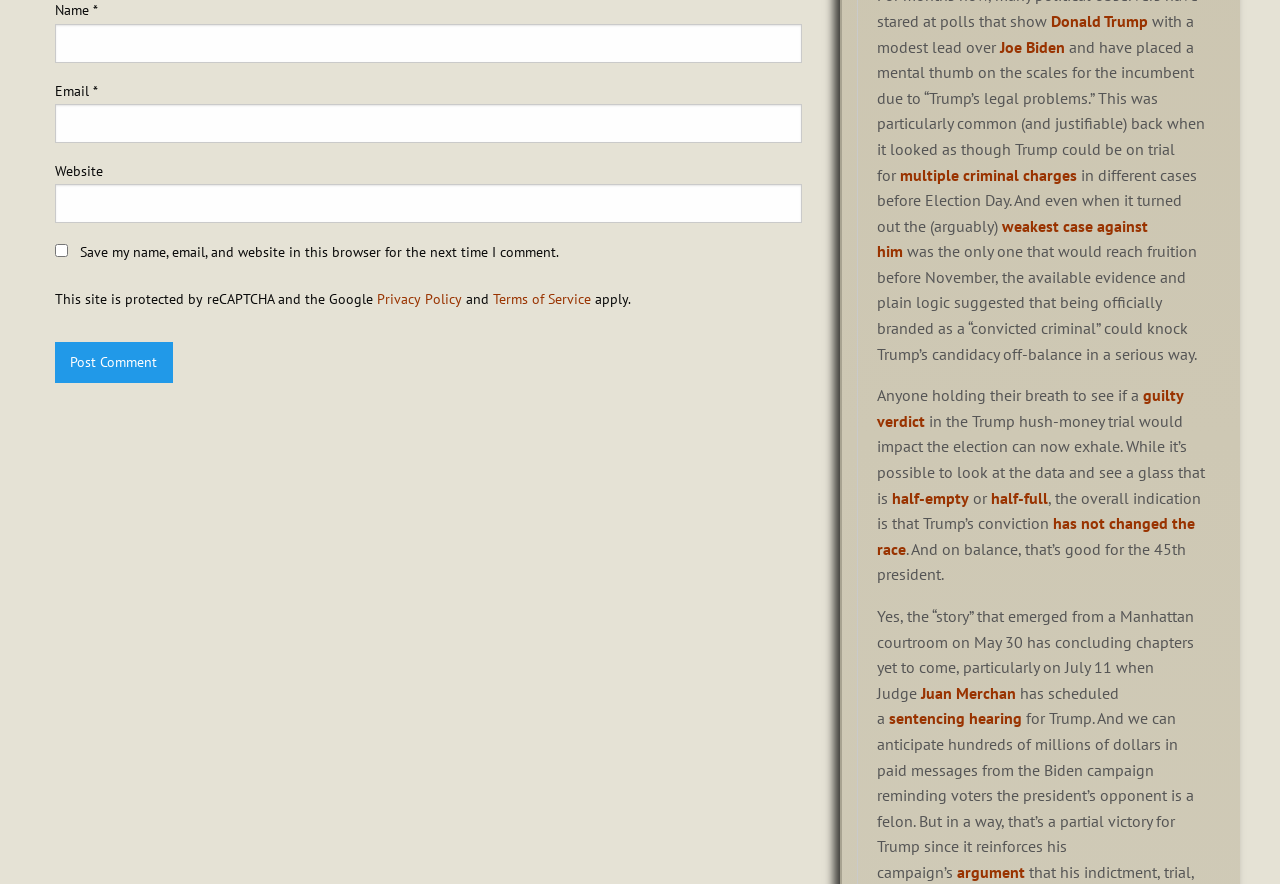Find the UI element described as: "has not changed the race" and predict its bounding box coordinates. Ensure the coordinates are four float numbers between 0 and 1, [left, top, right, bottom].

[0.685, 0.581, 0.934, 0.632]